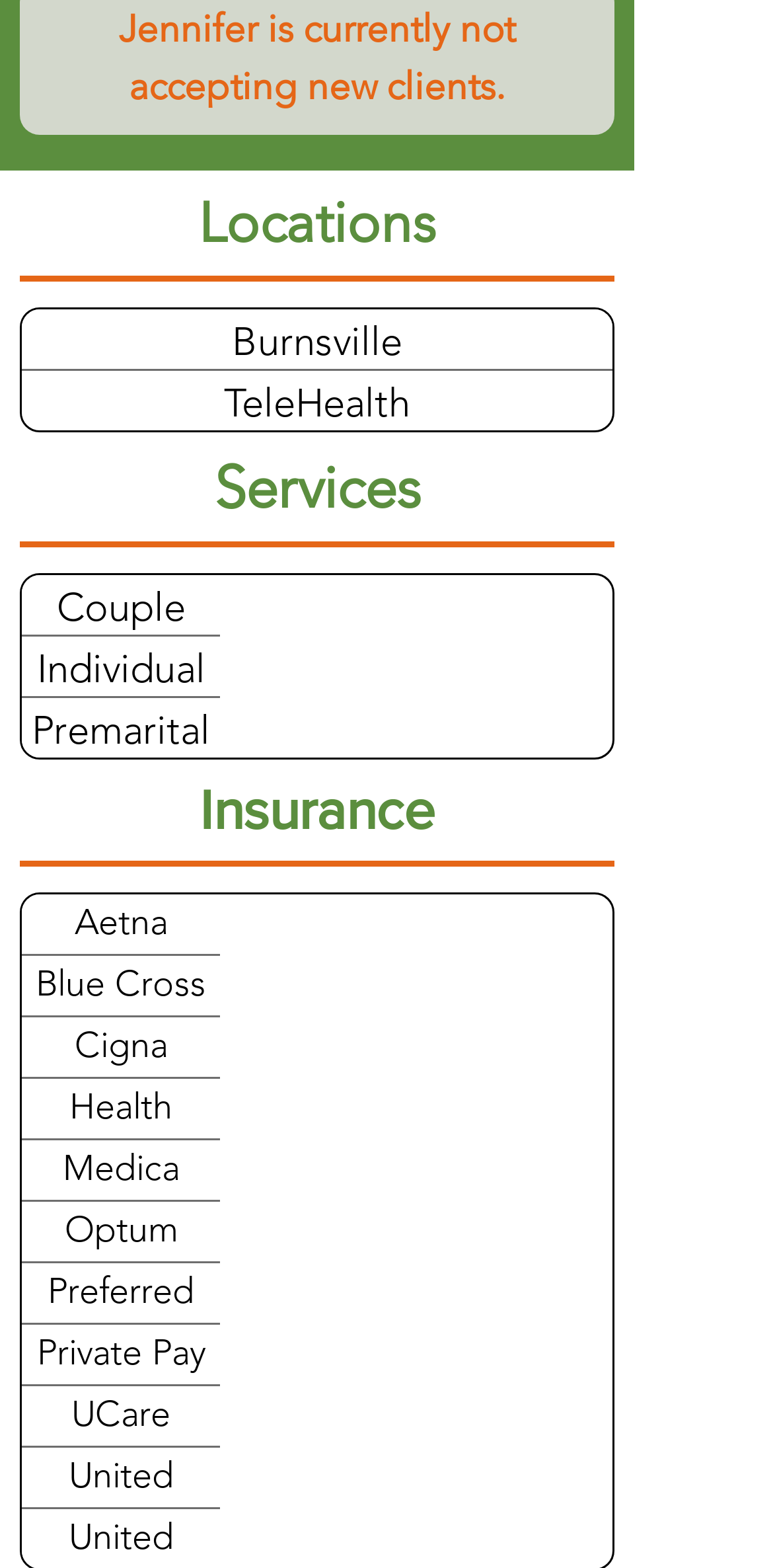Give a short answer to this question using one word or a phrase:
What insurance providers does Jennifer accept?

Aetna, Blue Cross Blue Shield, Cigna, etc.